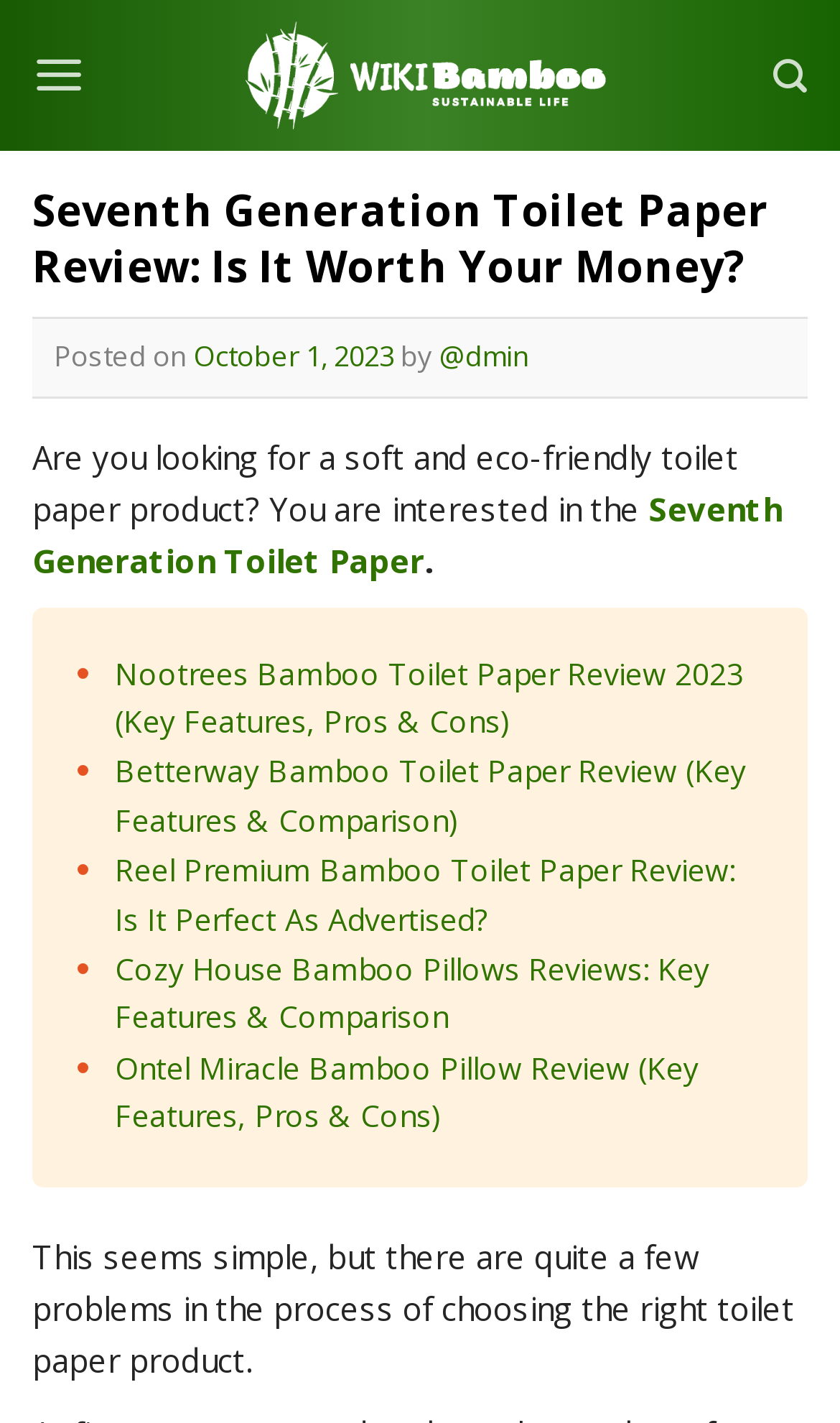Is the menu expanded?
By examining the image, provide a one-word or phrase answer.

No